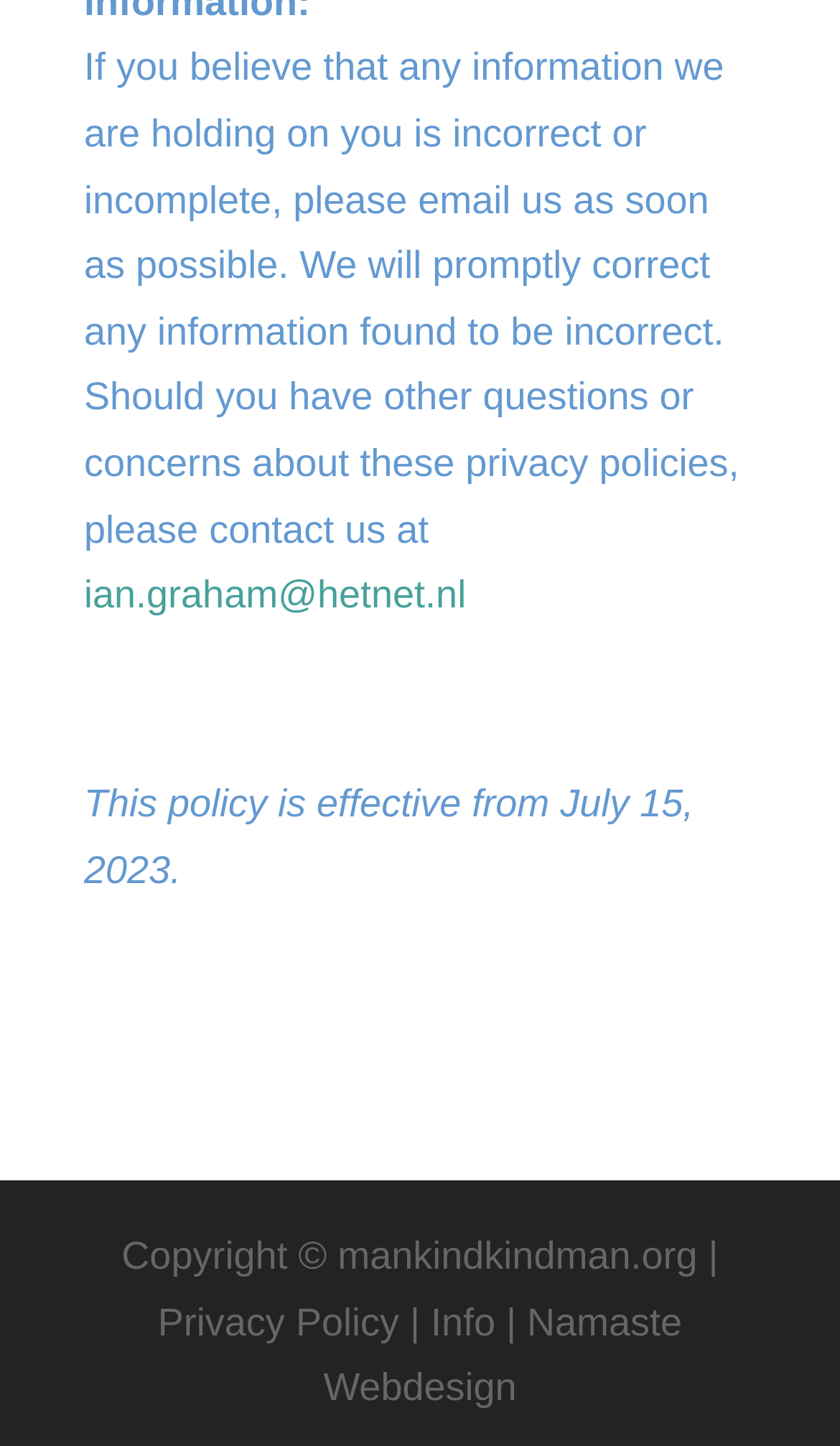Provide a single word or phrase answer to the question: 
What is the website's copyright information?

Copyright © mankindkindman.org